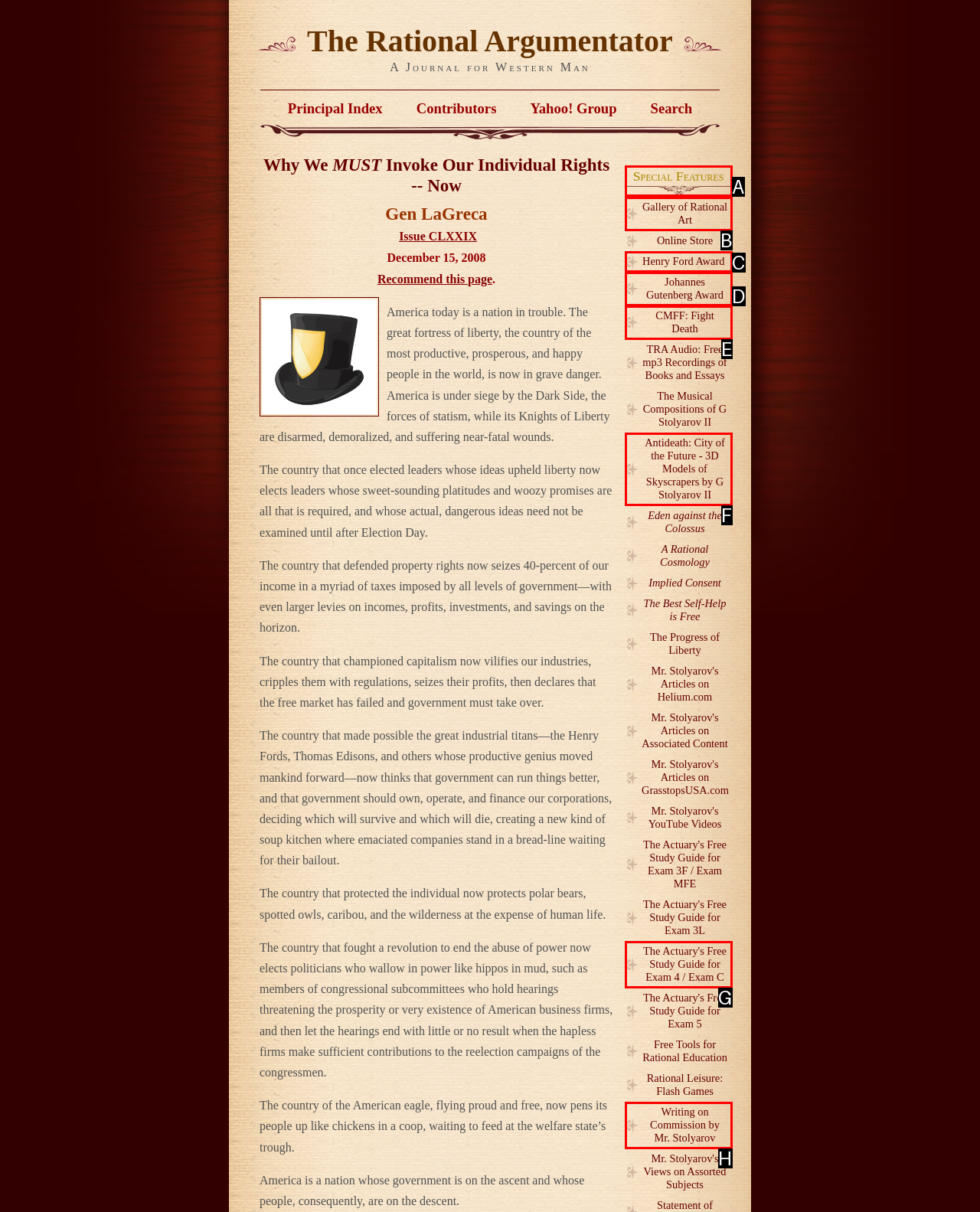Which lettered option should I select to achieve the task: View full citation in Vancouver style according to the highlighted elements in the screenshot?

None